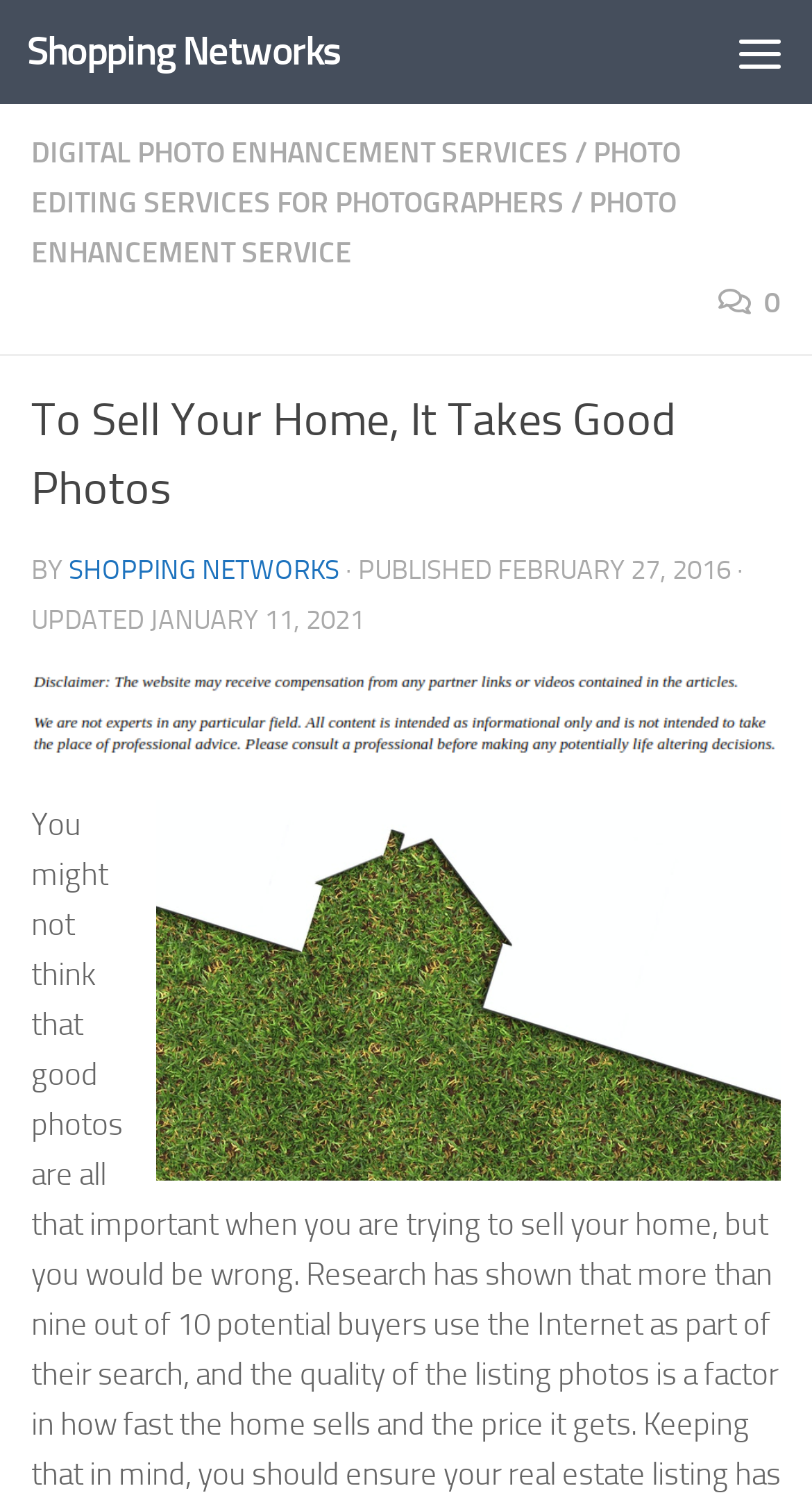What is the topic of the article?
Please provide a single word or phrase as your answer based on the screenshot.

Importance of good photos for selling homes